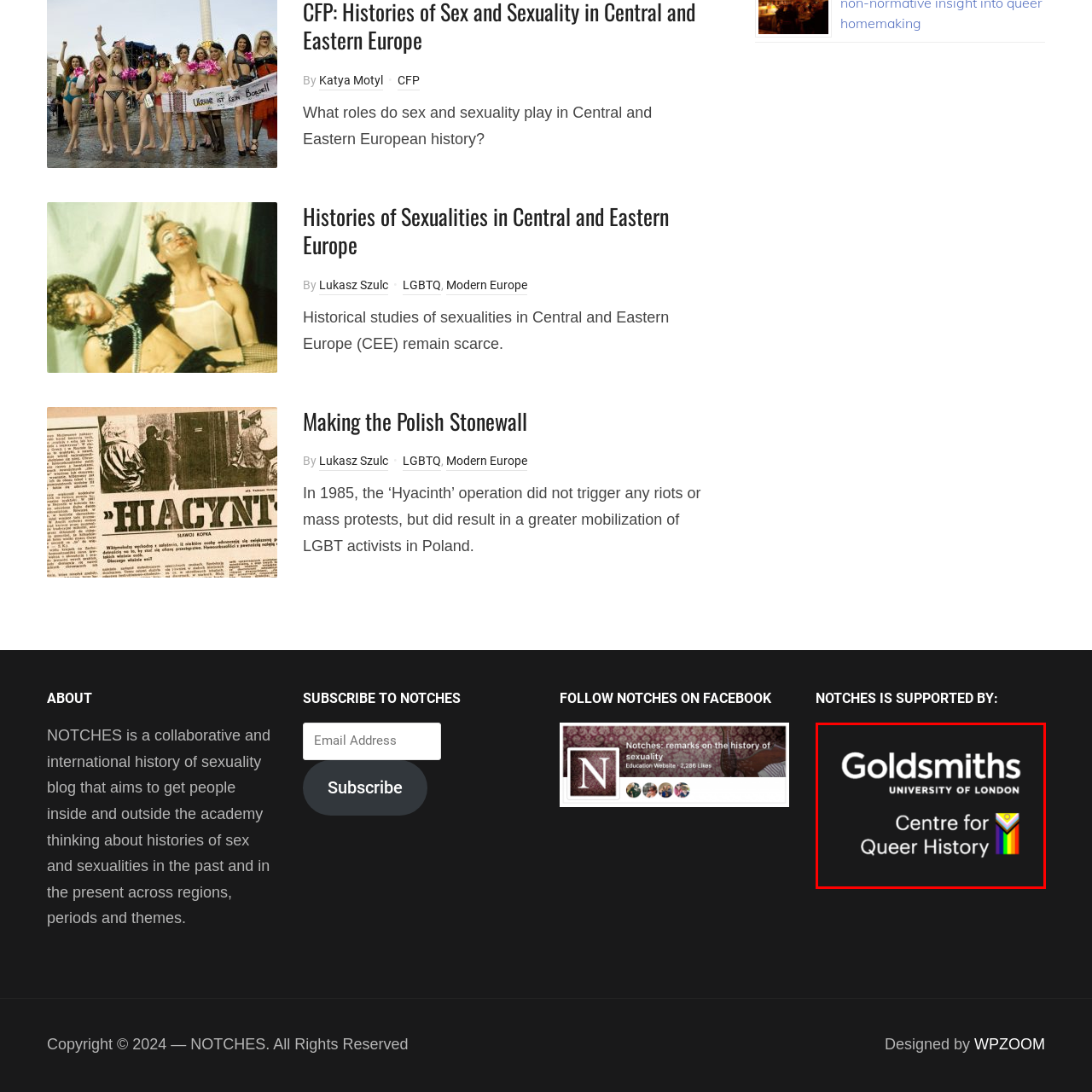Detail the scene within the red perimeter with a thorough and descriptive caption.

The image prominently features the logo of the Centre for Queer History at Goldsmiths, University of London. The design showcases the name "Goldsmiths" in bold white lettering, positioned at the top, indicating the institution’s affiliation. Beneath it, the text “Centre for Queer History” is also presented in white, signifying a focus on LGBTQ+ historical studies and activism. Accompanying this text is a stylized graphic symbol, which integrates the colors of the pride flag, subtly emphasizing inclusivity and diversity. The overall aesthetic is modern and engaging, set against a dark background that enhances the visibility of the text and imagery, reflecting the center's commitment to exploring queer narratives within history.